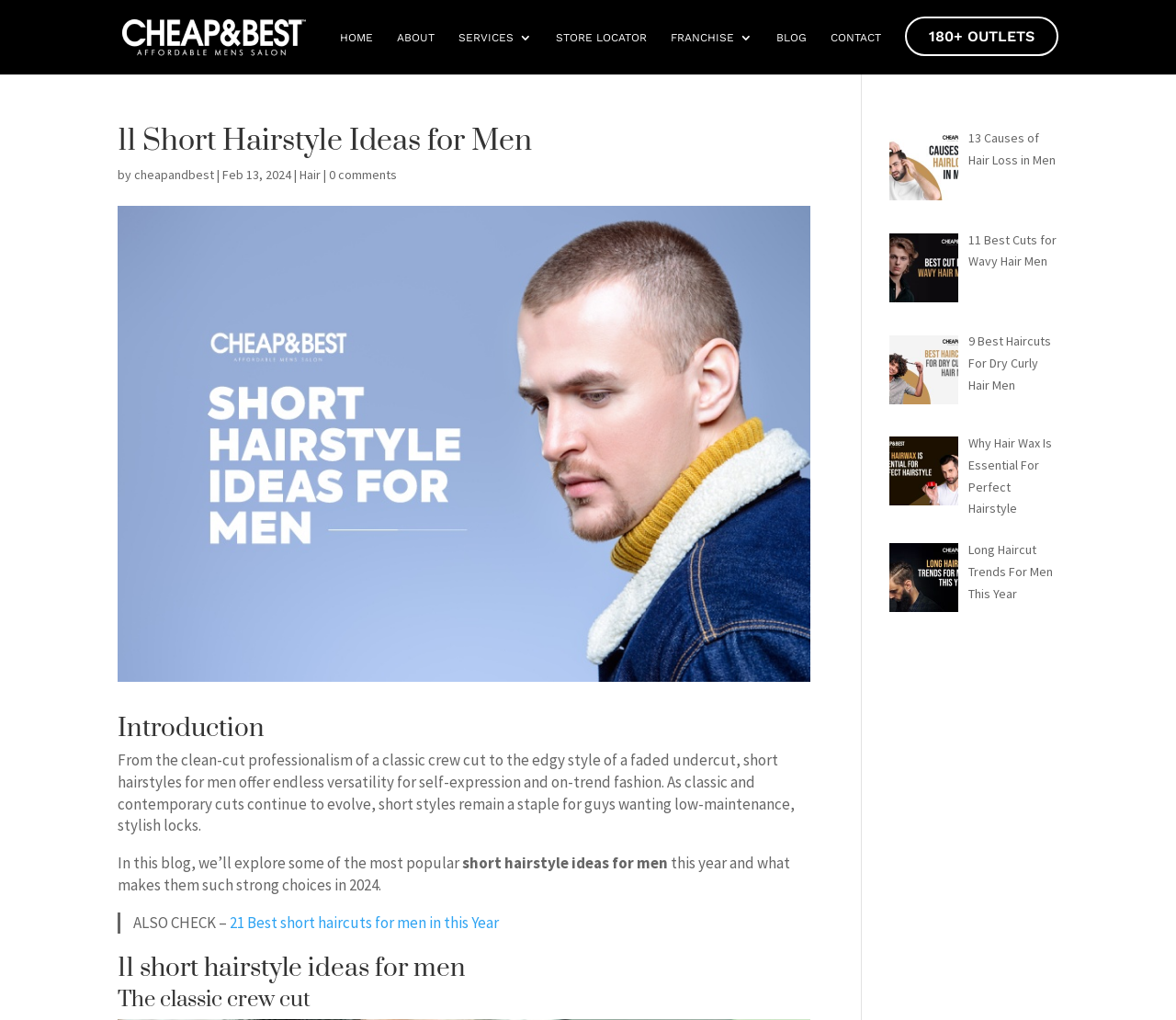Please provide a one-word or phrase answer to the question: 
What is the date of the blog post?

Feb 13, 2024